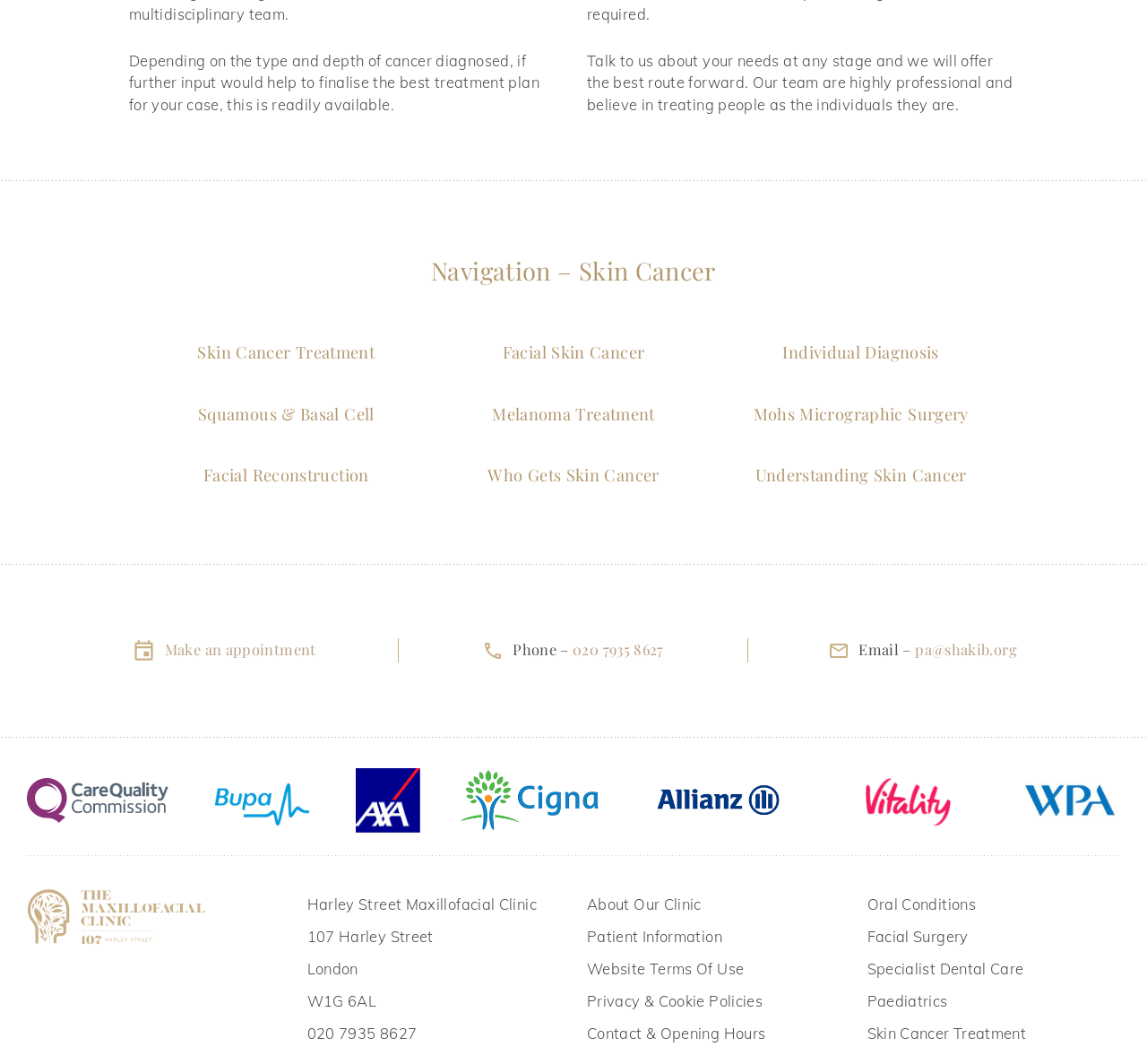Identify the bounding box coordinates of the clickable region necessary to fulfill the following instruction: "Contact us via phone". The bounding box coordinates should be four float numbers between 0 and 1, i.e., [left, top, right, bottom].

[0.499, 0.601, 0.579, 0.619]